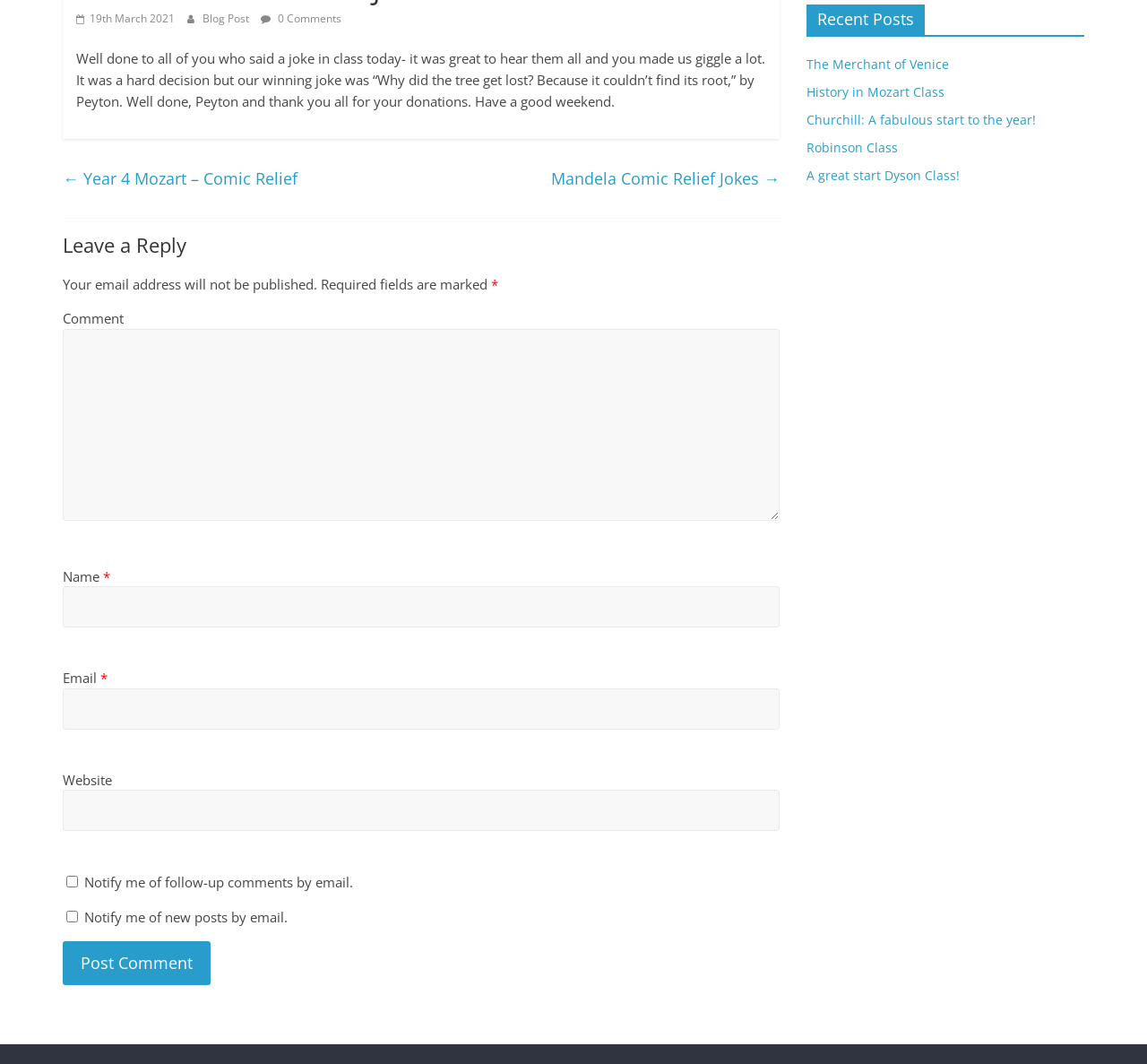Identify the bounding box for the element characterized by the following description: "The Merchant of Venice".

[0.703, 0.052, 0.827, 0.068]